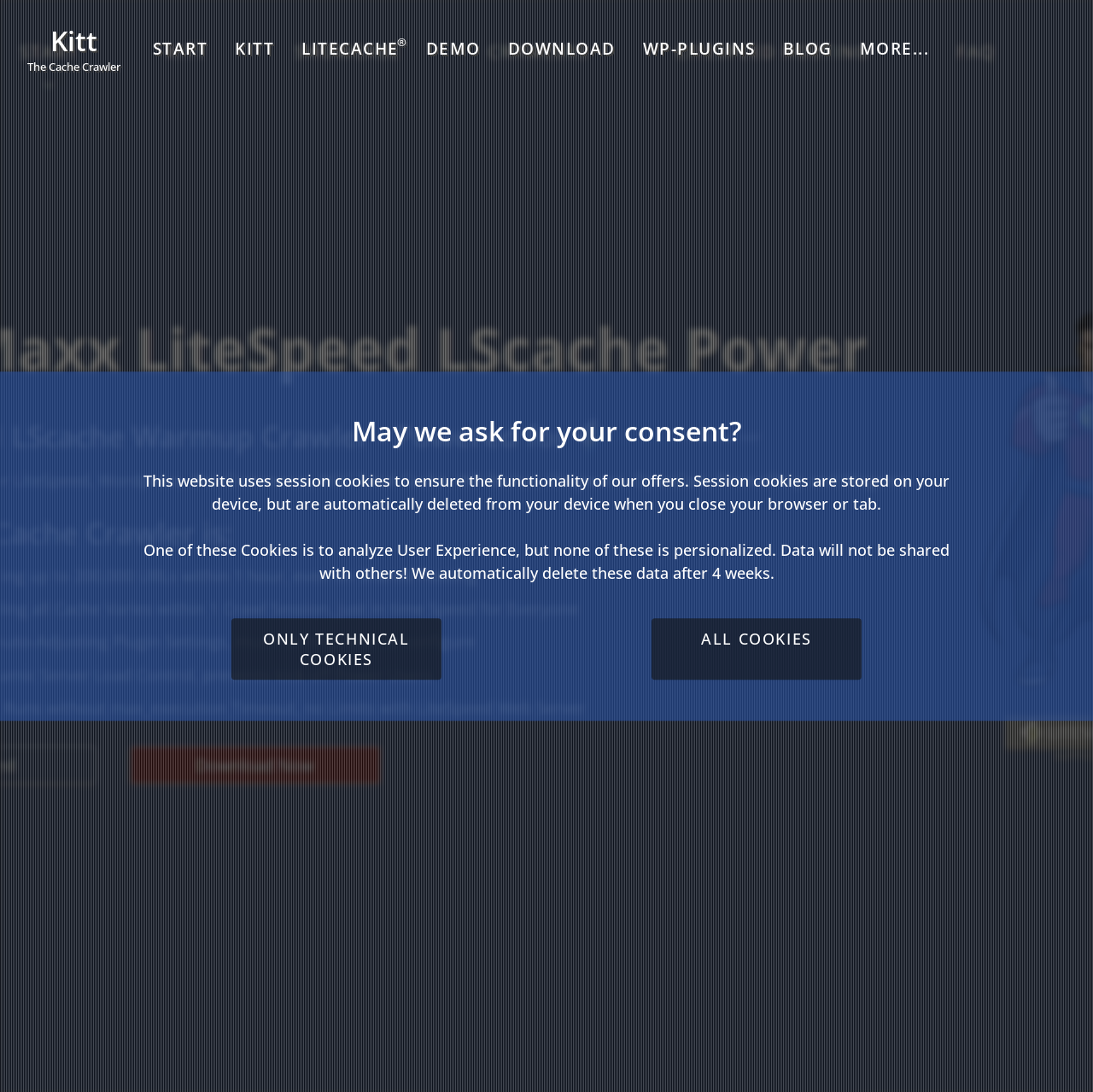Determine the bounding box coordinates of the UI element described by: "FAQ".

[0.723, 0.13, 0.914, 0.163]